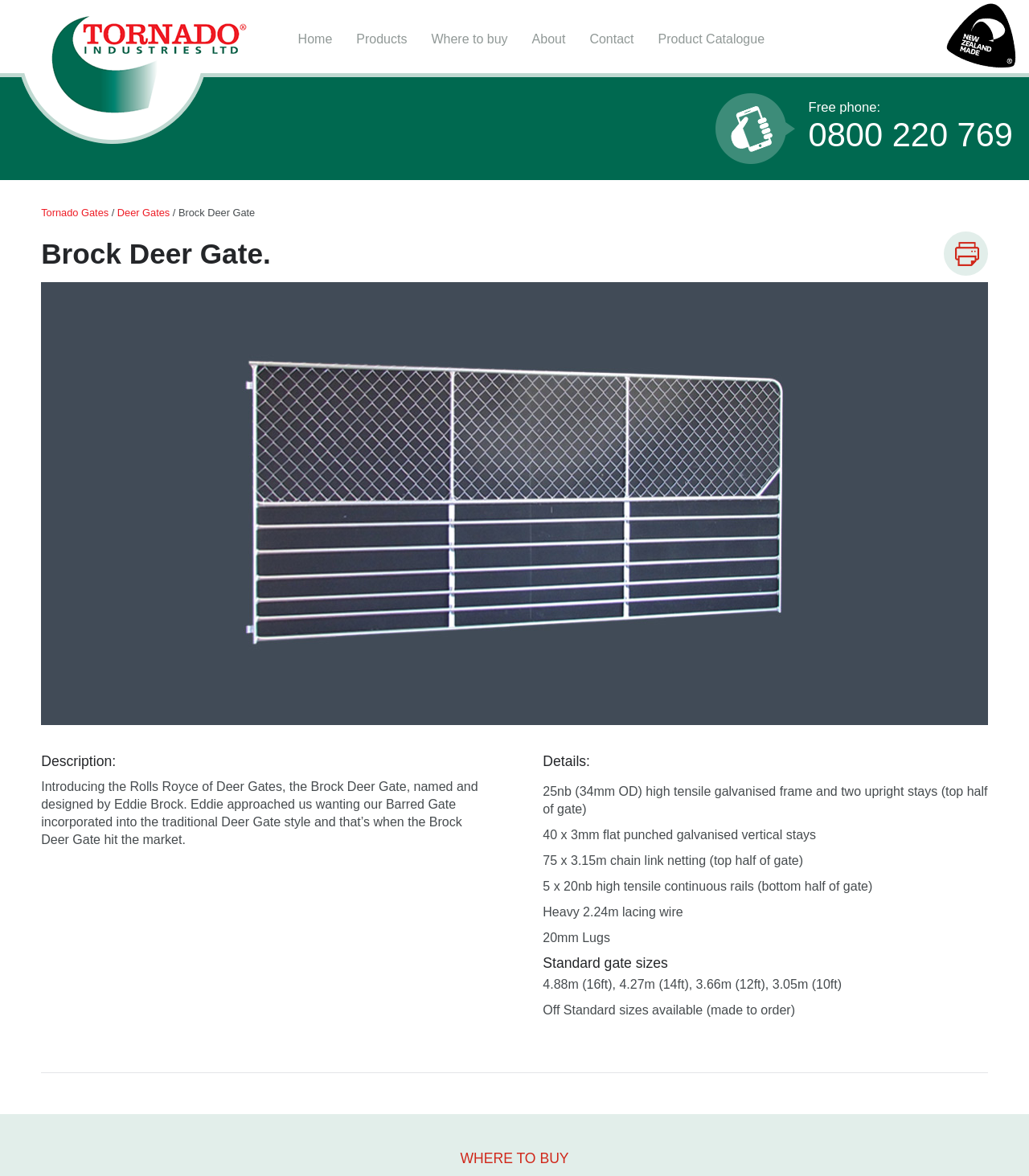Identify the bounding box coordinates for the element you need to click to achieve the following task: "Go to the Home page". The coordinates must be four float values ranging from 0 to 1, formatted as [left, top, right, bottom].

[0.278, 0.021, 0.335, 0.046]